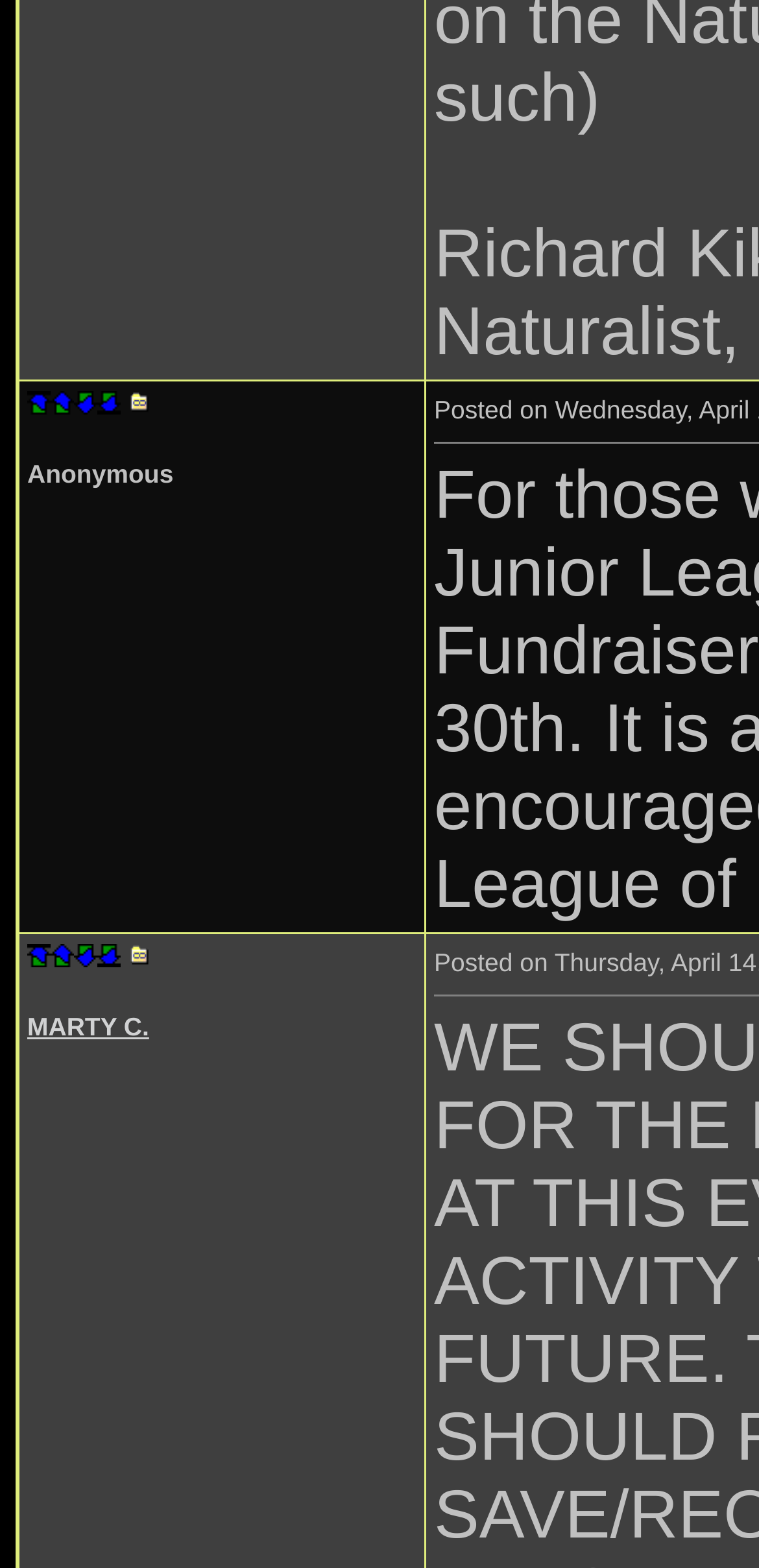What is the username of the message author?
With the help of the image, please provide a detailed response to the question.

I looked for the text that indicates the author of the message and found 'Anonymous' at the top of the page.